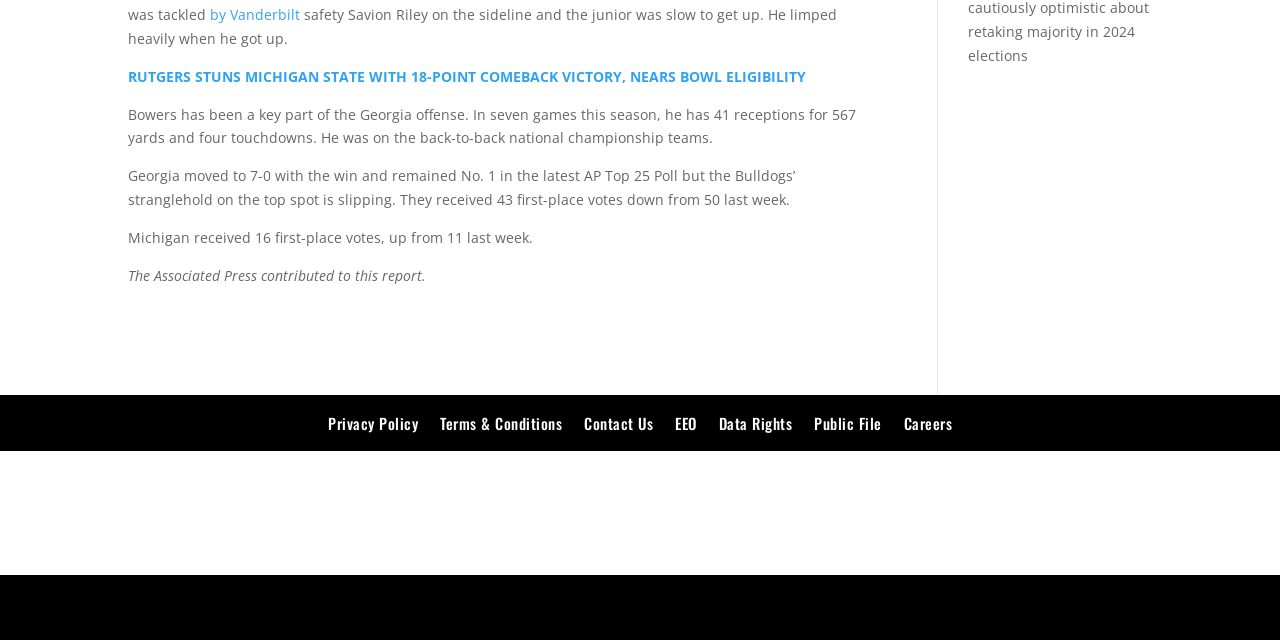Identify and provide the bounding box for the element described by: "Learning Portal".

None